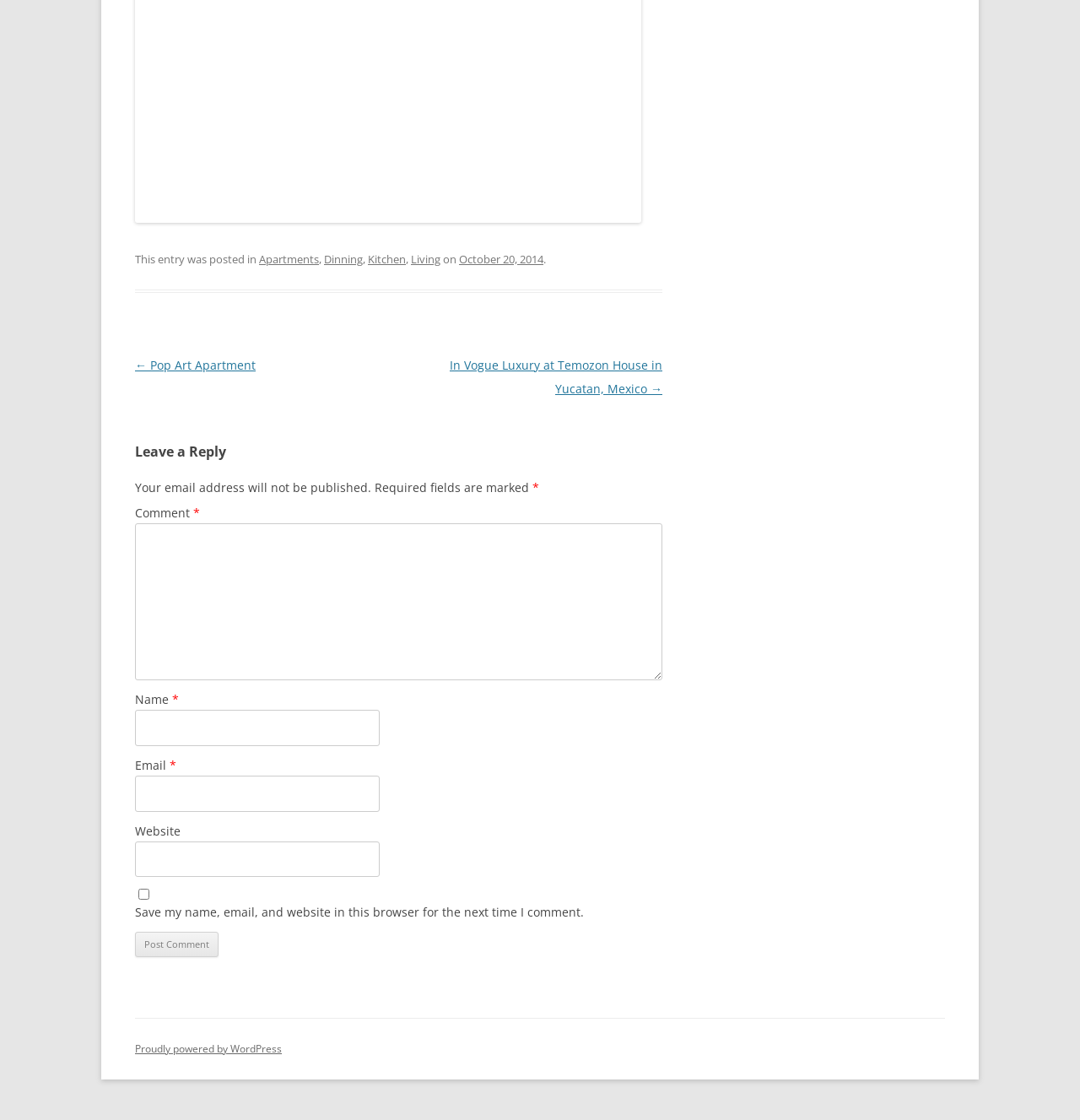From the element description: "← Pop Art Apartment", extract the bounding box coordinates of the UI element. The coordinates should be expressed as four float numbers between 0 and 1, in the order [left, top, right, bottom].

[0.125, 0.319, 0.237, 0.333]